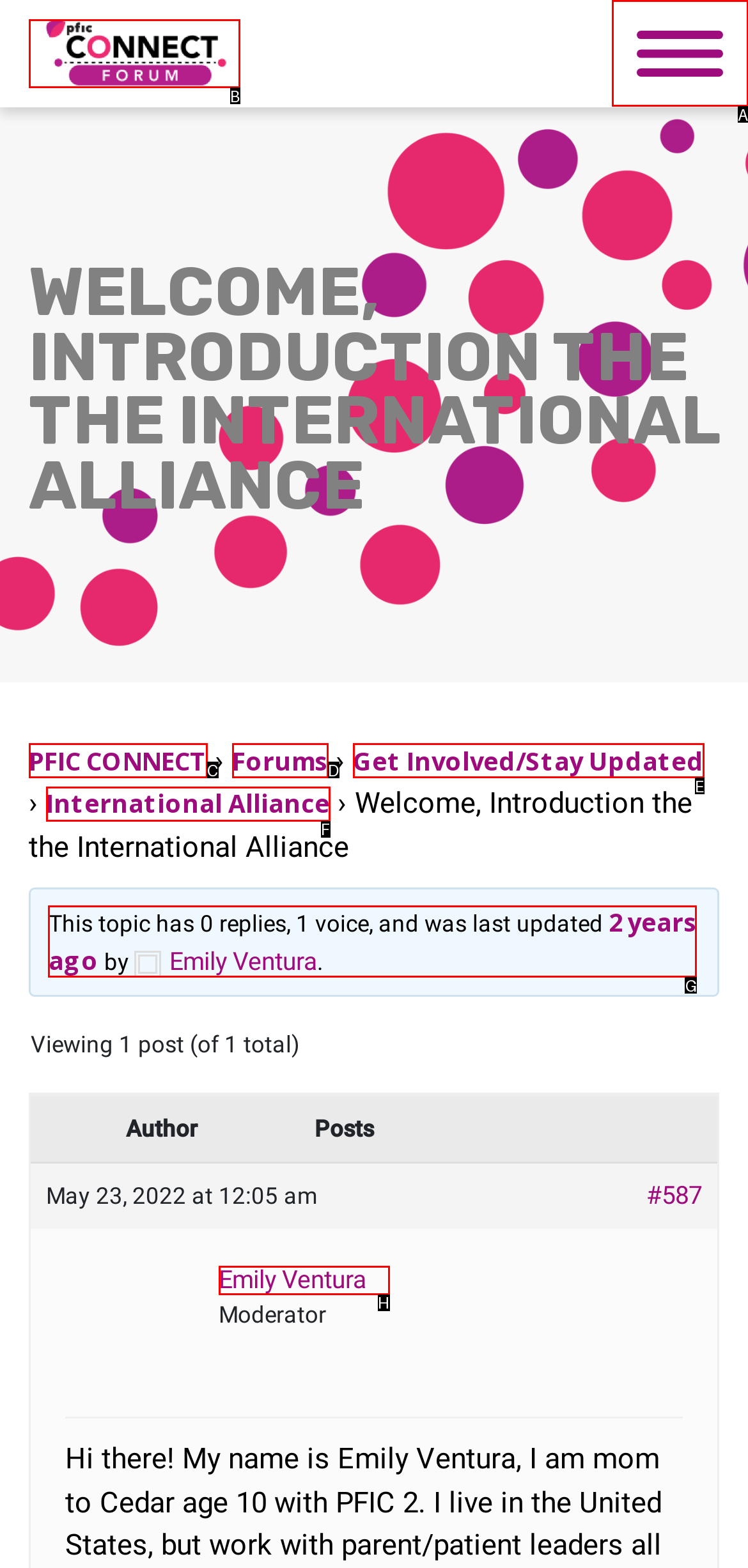Choose the HTML element that should be clicked to achieve this task: Visit Travel category
Respond with the letter of the correct choice.

None